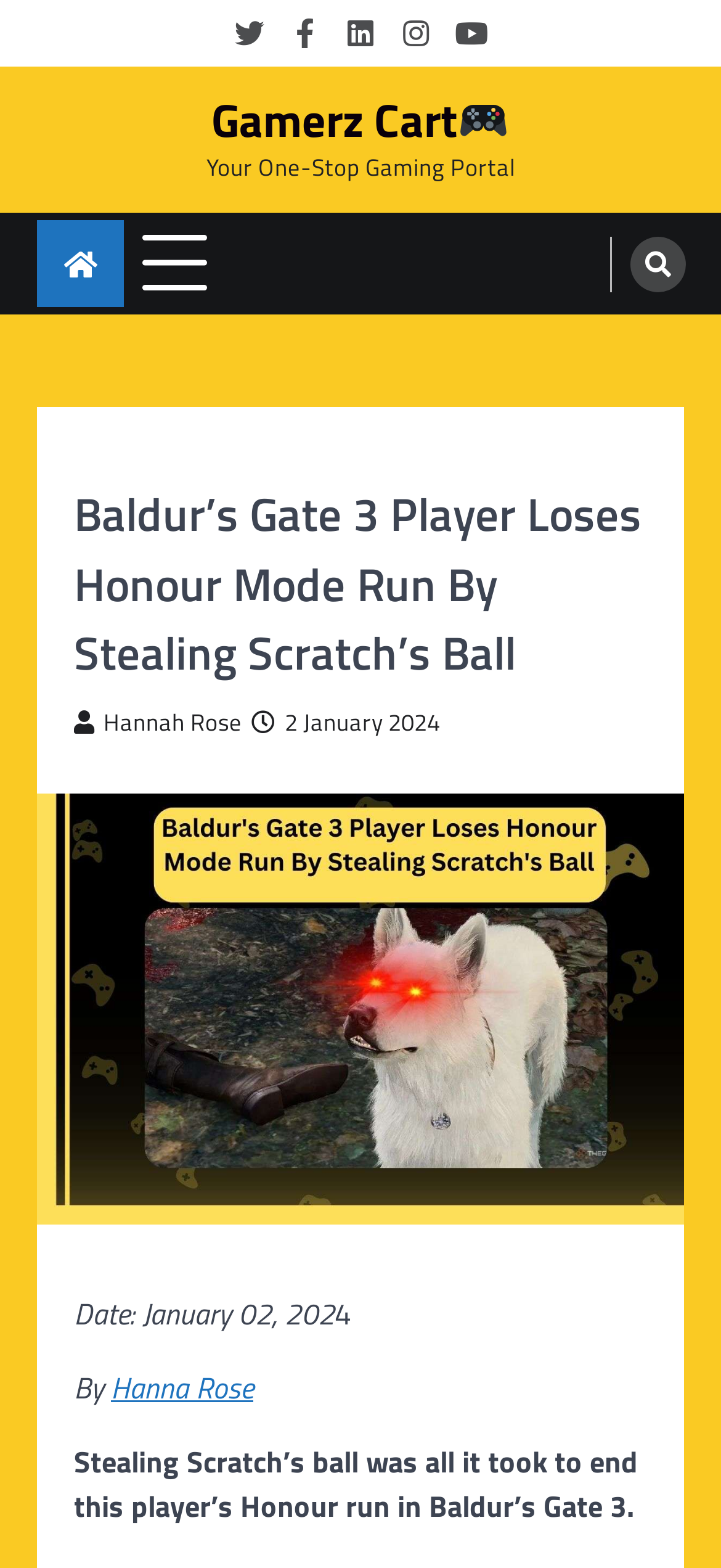Using the information shown in the image, answer the question with as much detail as possible: What is the date of the article?

The date of the article can be found at the top of the article, next to the author's name, and also at the bottom of the article, where it says 'Date: January 02, 2024'.